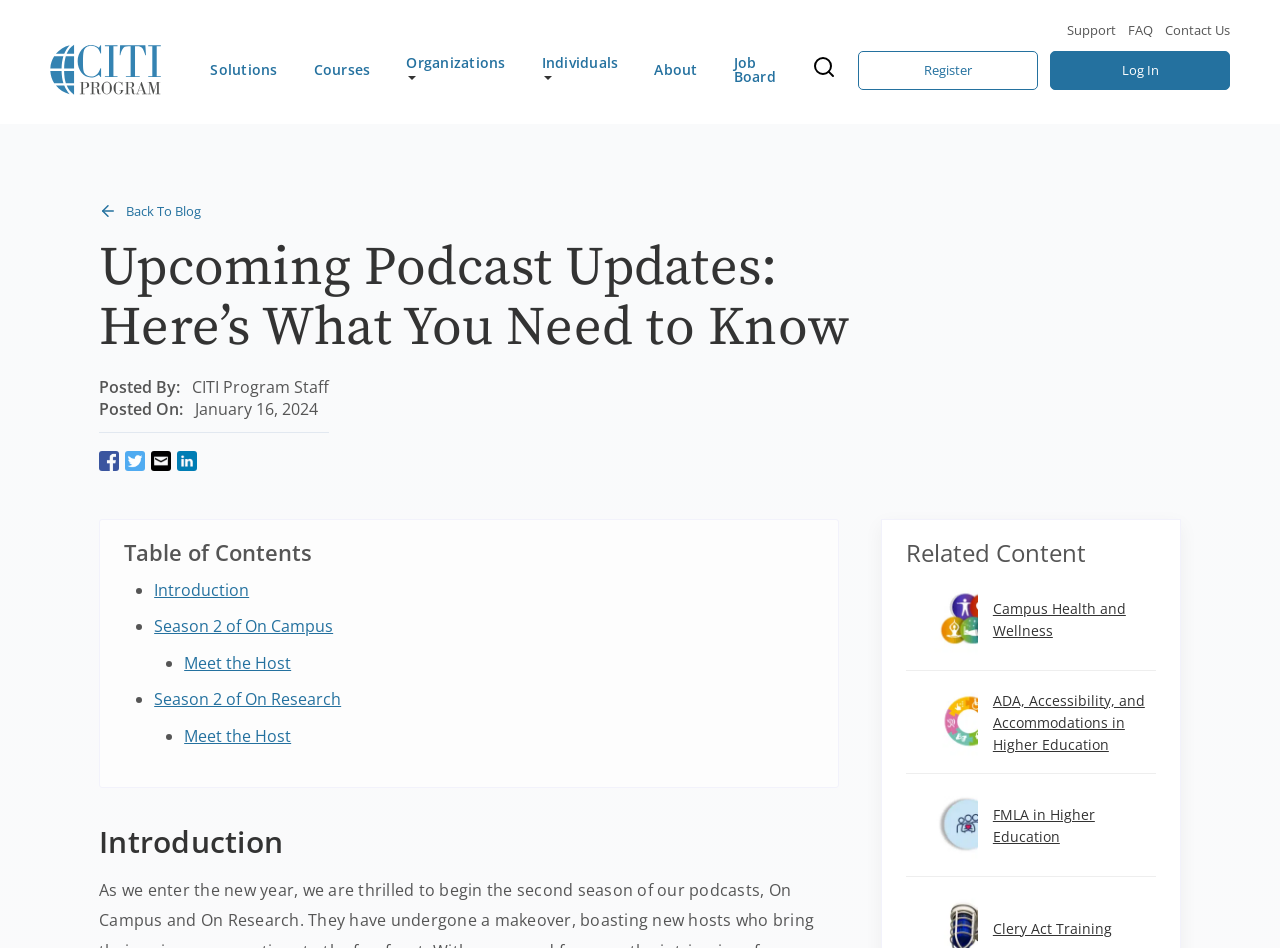Locate the bounding box coordinates of the element that should be clicked to fulfill the instruction: "Register for an account".

[0.67, 0.053, 0.811, 0.094]